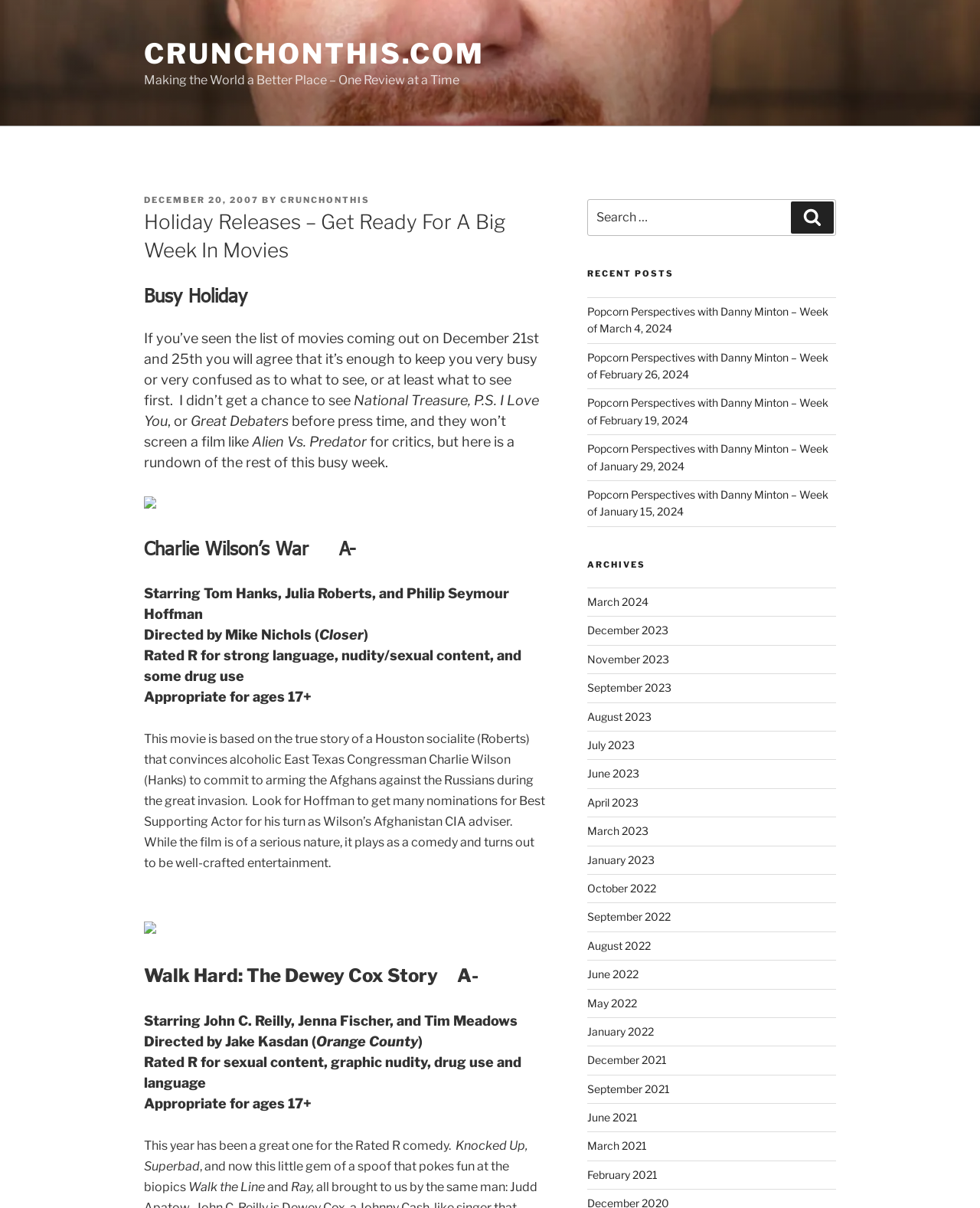Locate the bounding box coordinates of the element I should click to achieve the following instruction: "View archives".

[0.599, 0.463, 0.853, 0.472]